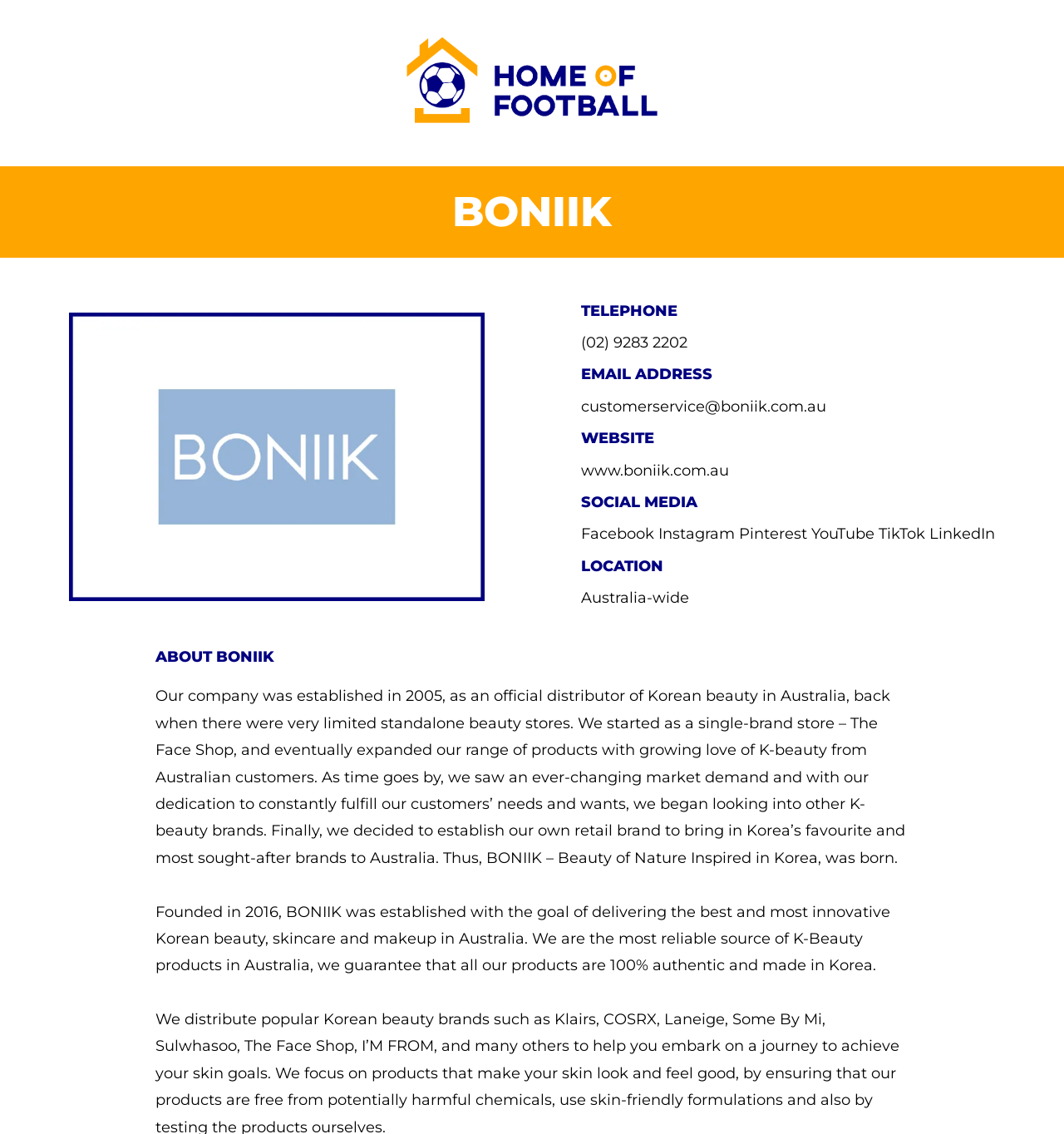Determine the bounding box coordinates of the UI element described below. Use the format (top-left x, top-left y, bottom-right x, bottom-right y) with floating point numbers between 0 and 1: alt="BONIIK" title="BONIIK"

[0.064, 0.276, 0.455, 0.53]